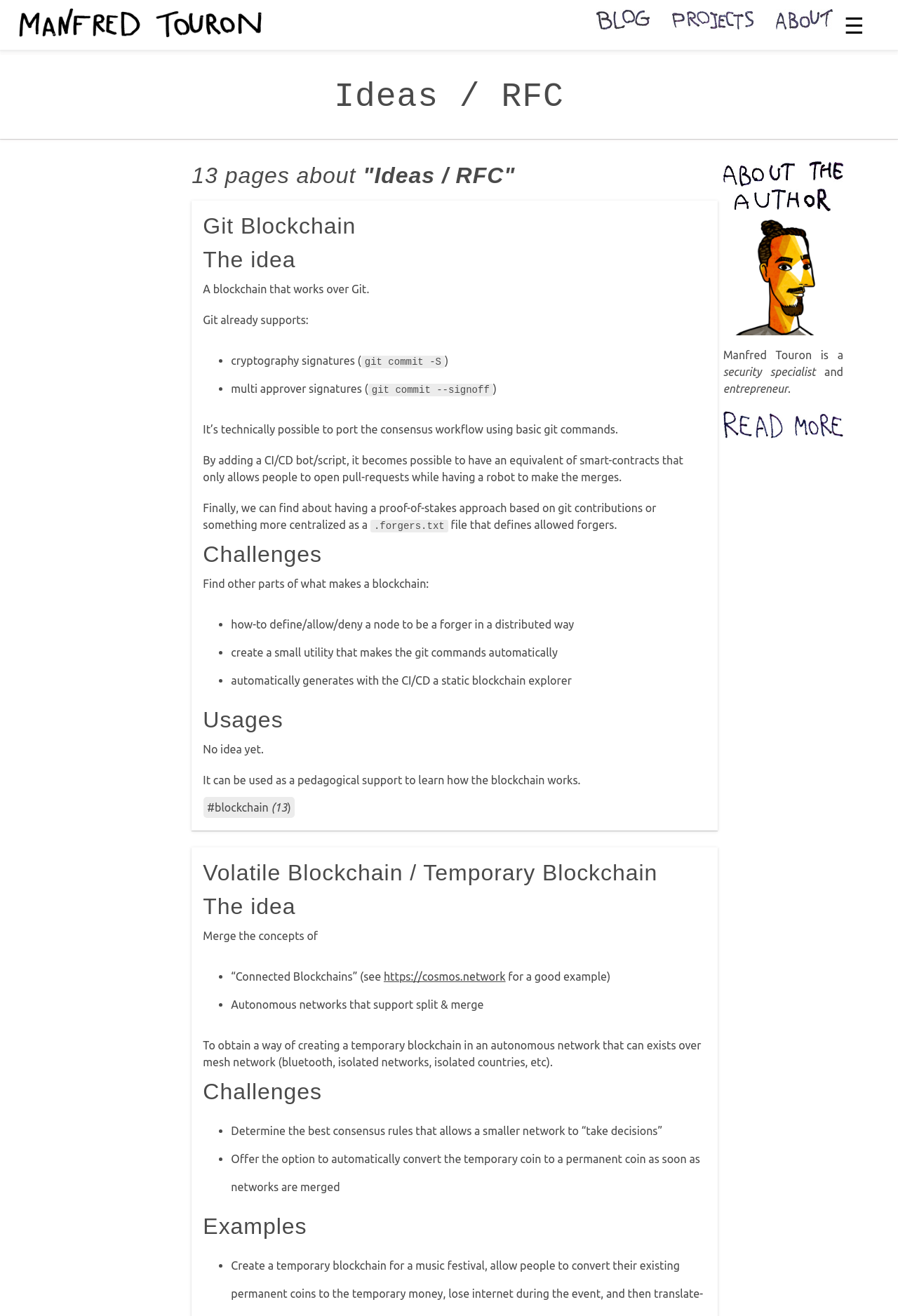Determine the bounding box coordinates of the region to click in order to accomplish the following instruction: "Read more about the author". Provide the coordinates as four float numbers between 0 and 1, specifically [left, top, right, bottom].

[0.805, 0.325, 0.939, 0.334]